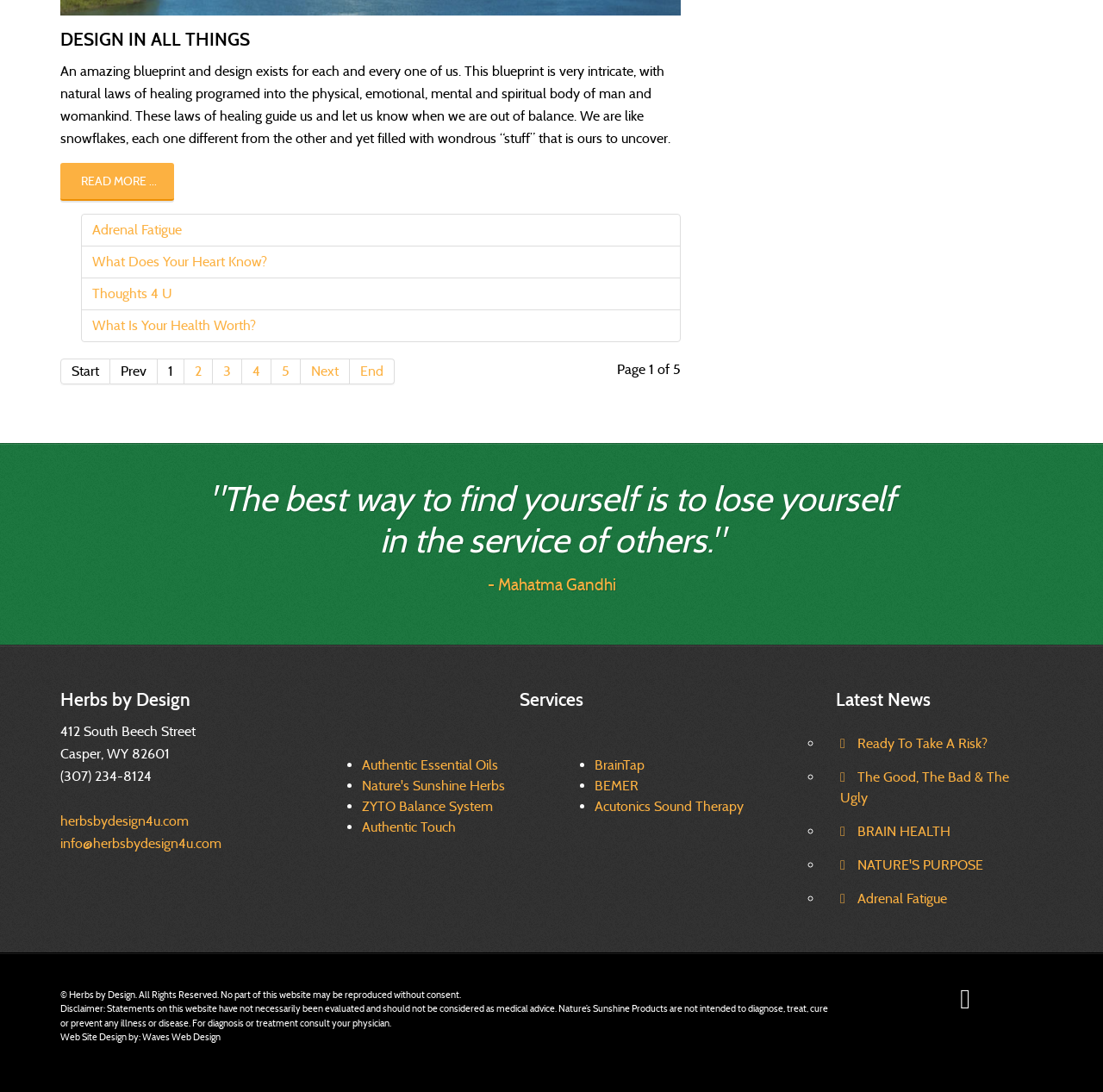What is the phone number of the company?
Using the image as a reference, give an elaborate response to the question.

The phone number of the company can be found in the footer section of the webpage, where it is written as '(307) 234-8124' along with the address and email.